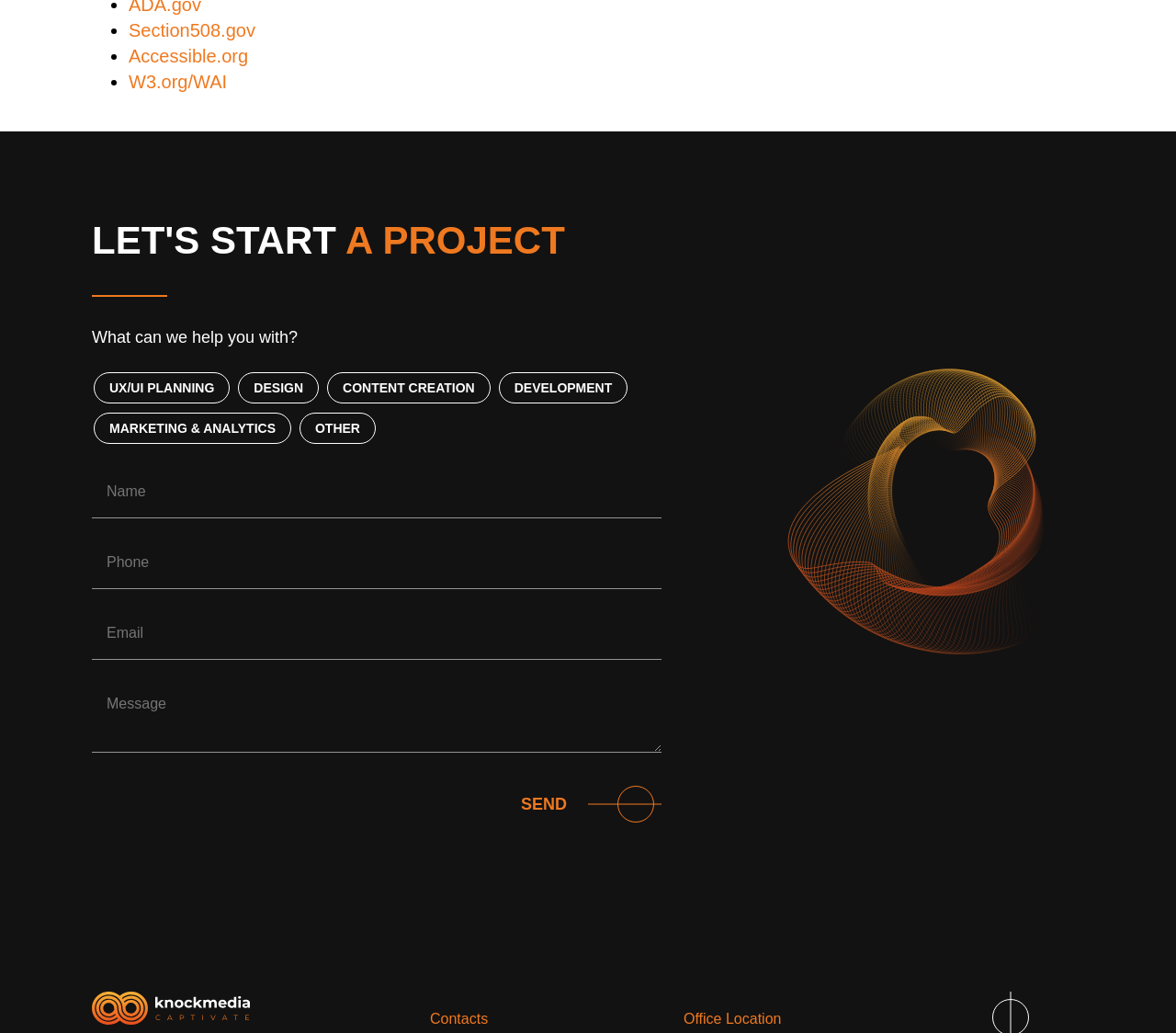Given the element description, predict the bounding box coordinates in the format (top-left x, top-left y, bottom-right x, bottom-right y). Make sure all values are between 0 and 1. Here is the element description: alt="KnockMedia logo"

[0.078, 0.979, 0.212, 0.995]